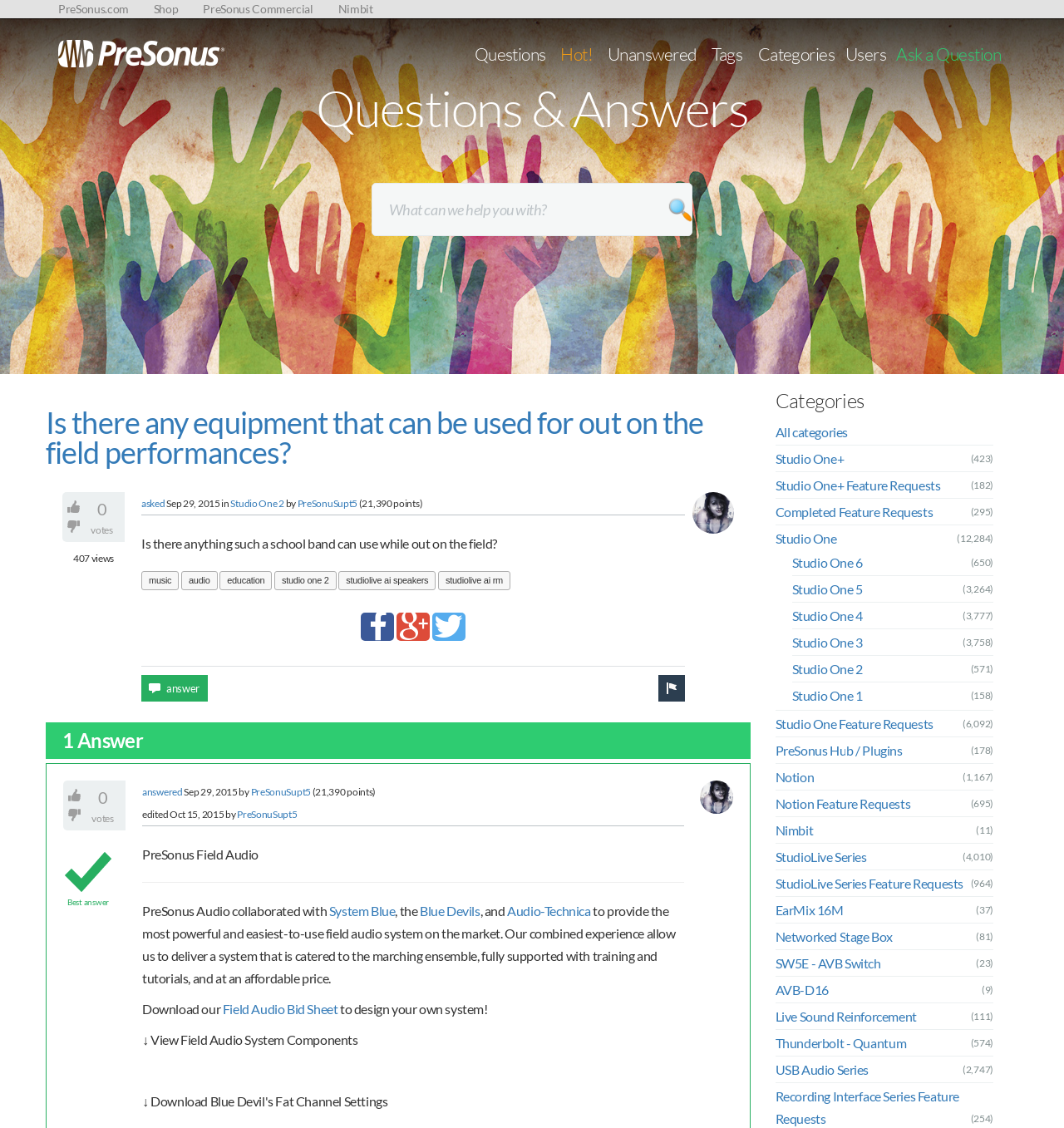Kindly determine the bounding box coordinates for the clickable area to achieve the given instruction: "Flag this post".

[0.619, 0.598, 0.644, 0.622]